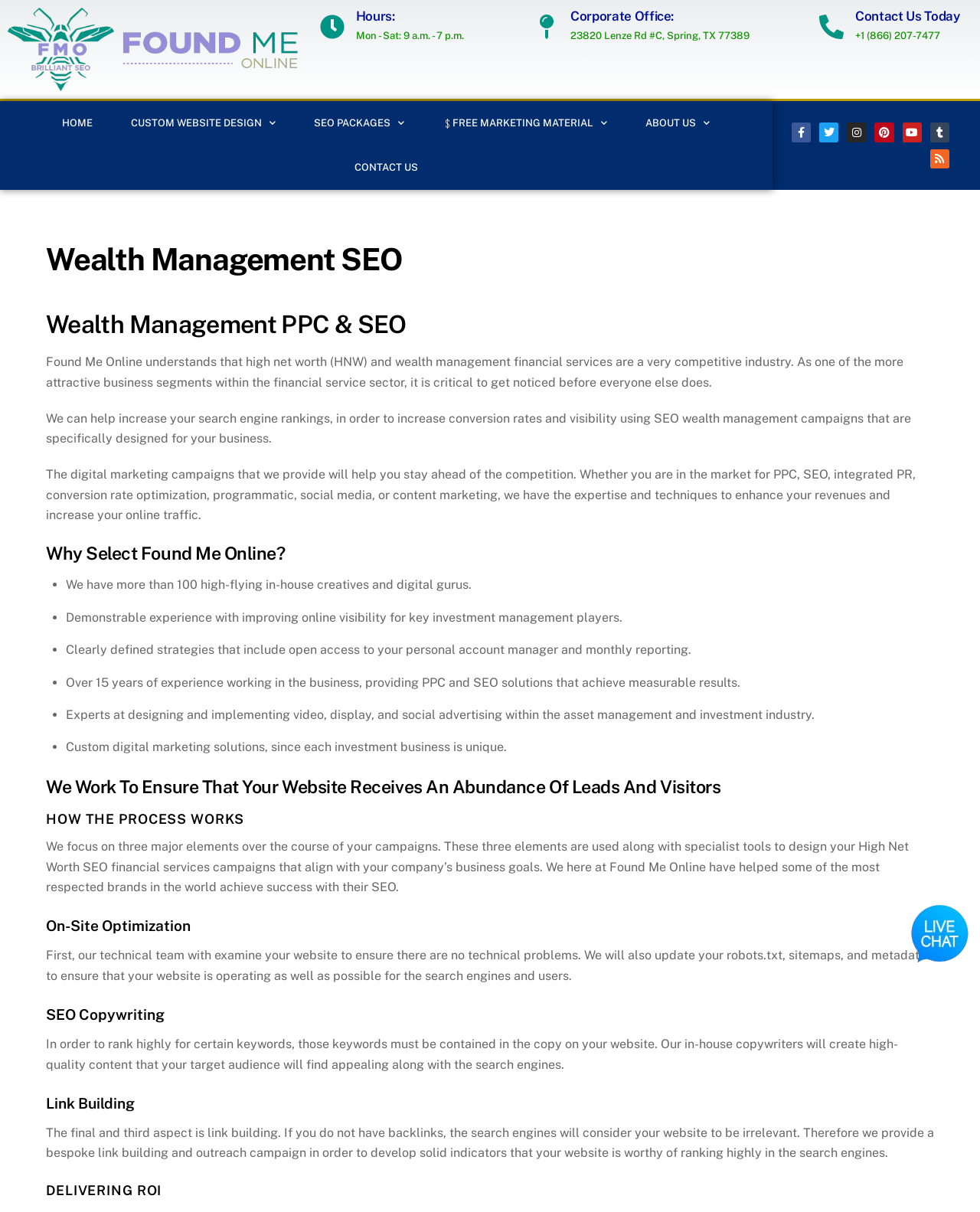Determine the bounding box coordinates of the section to be clicked to follow the instruction: "Share the article". The coordinates should be given as four float numbers between 0 and 1, formatted as [left, top, right, bottom].

None